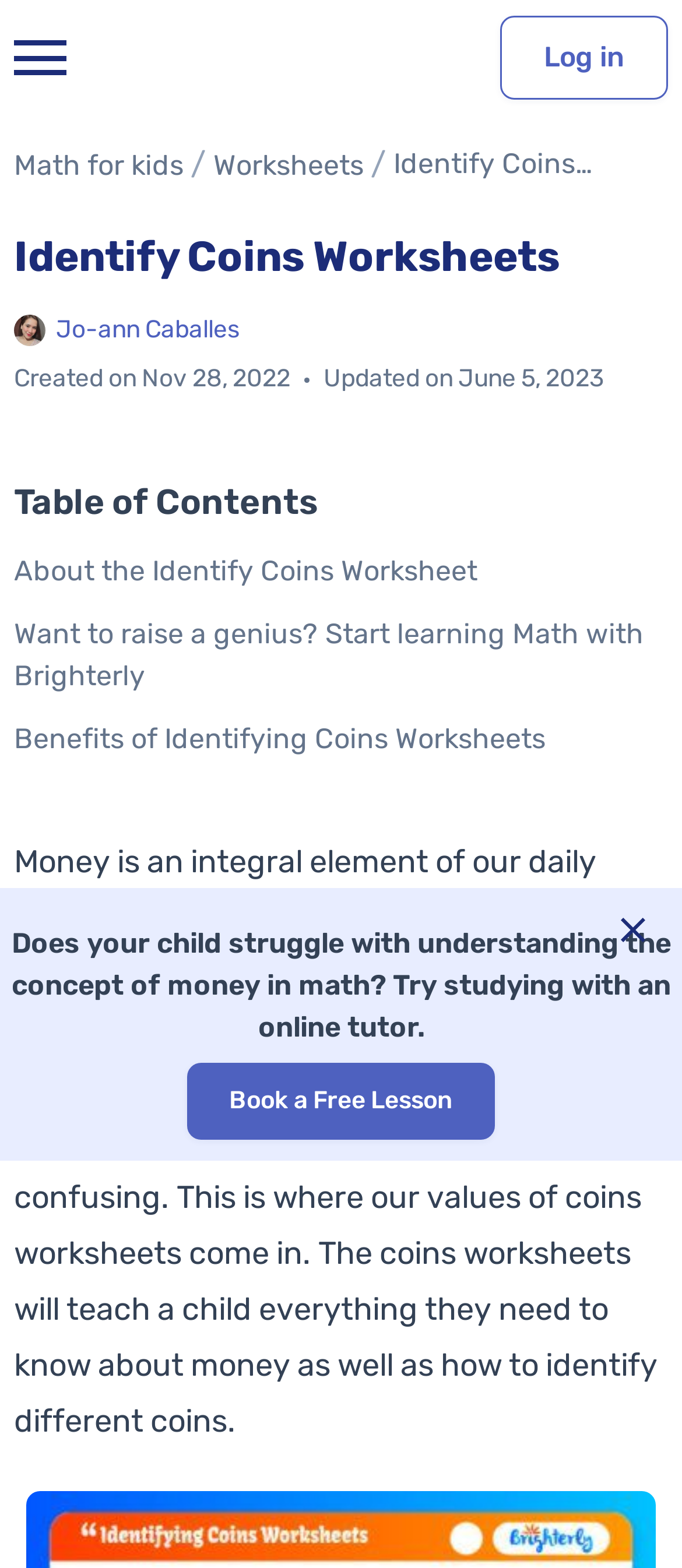Kindly determine the bounding box coordinates of the area that needs to be clicked to fulfill this instruction: "Read about 'Identify Coins Worksheets'".

[0.577, 0.094, 0.844, 0.142]